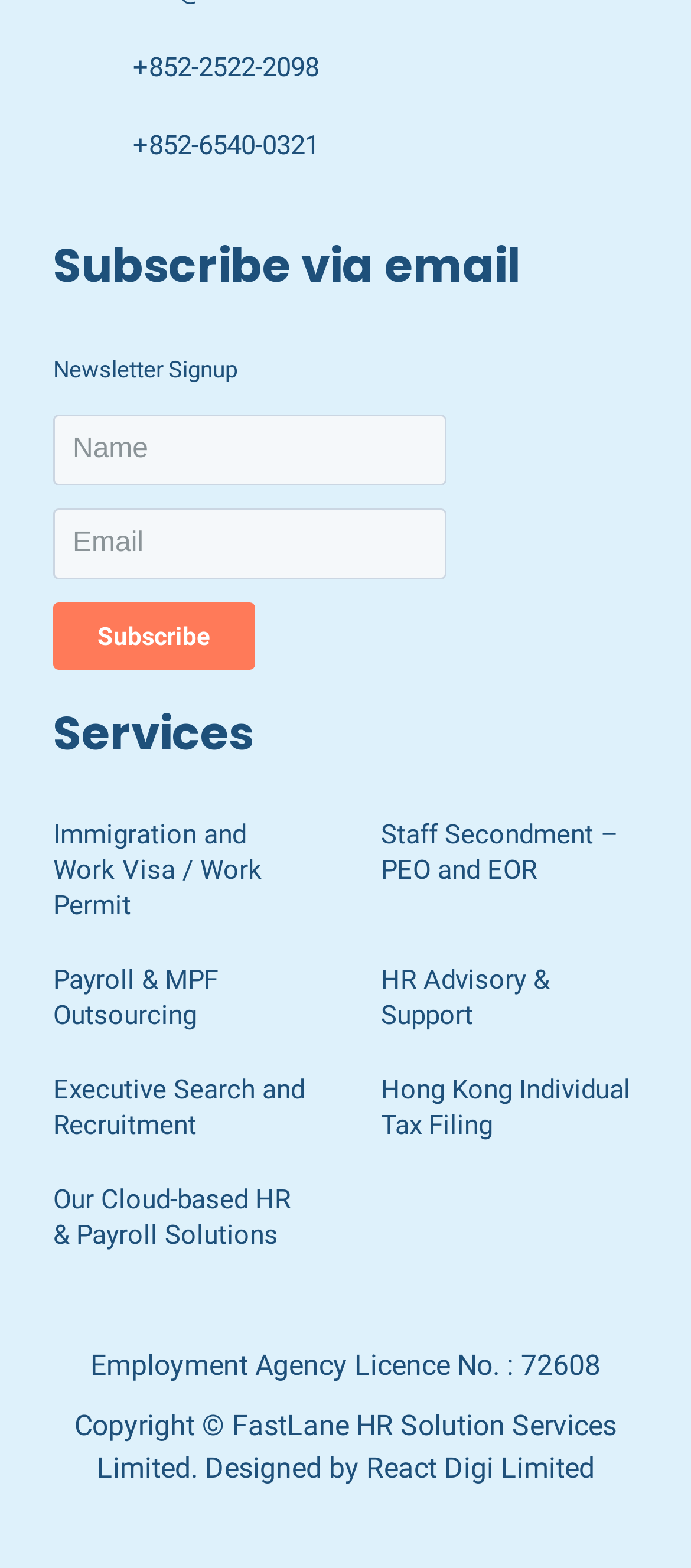Identify the bounding box coordinates for the element you need to click to achieve the following task: "Click Subscribe". Provide the bounding box coordinates as four float numbers between 0 and 1, in the form [left, top, right, bottom].

[0.077, 0.384, 0.369, 0.427]